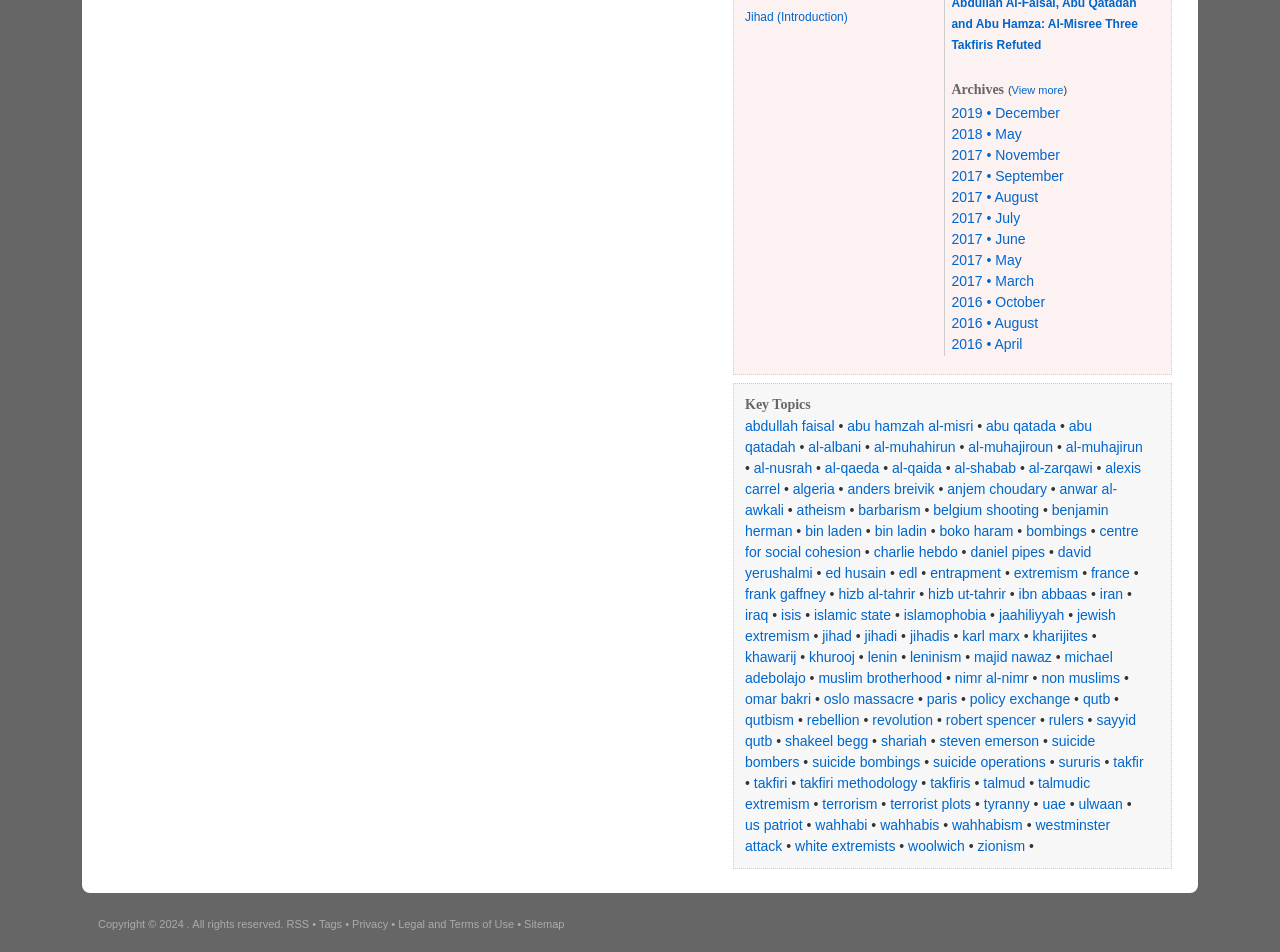Provide a one-word or short-phrase answer to the question:
What type of content is listed under 'Key Topics'?

Links to articles